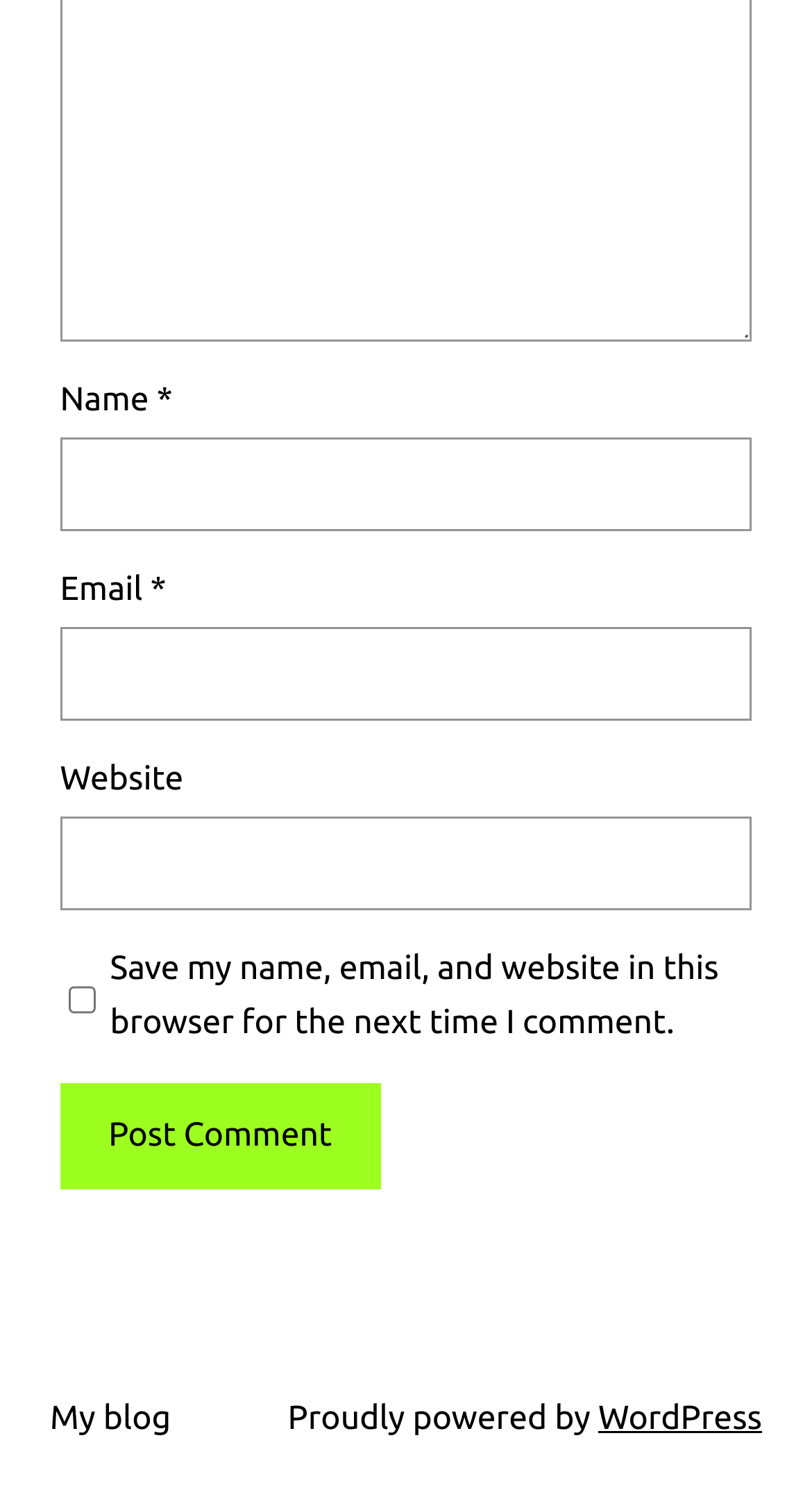Provide your answer in one word or a succinct phrase for the question: 
Is the 'Website' field required for form submission?

No